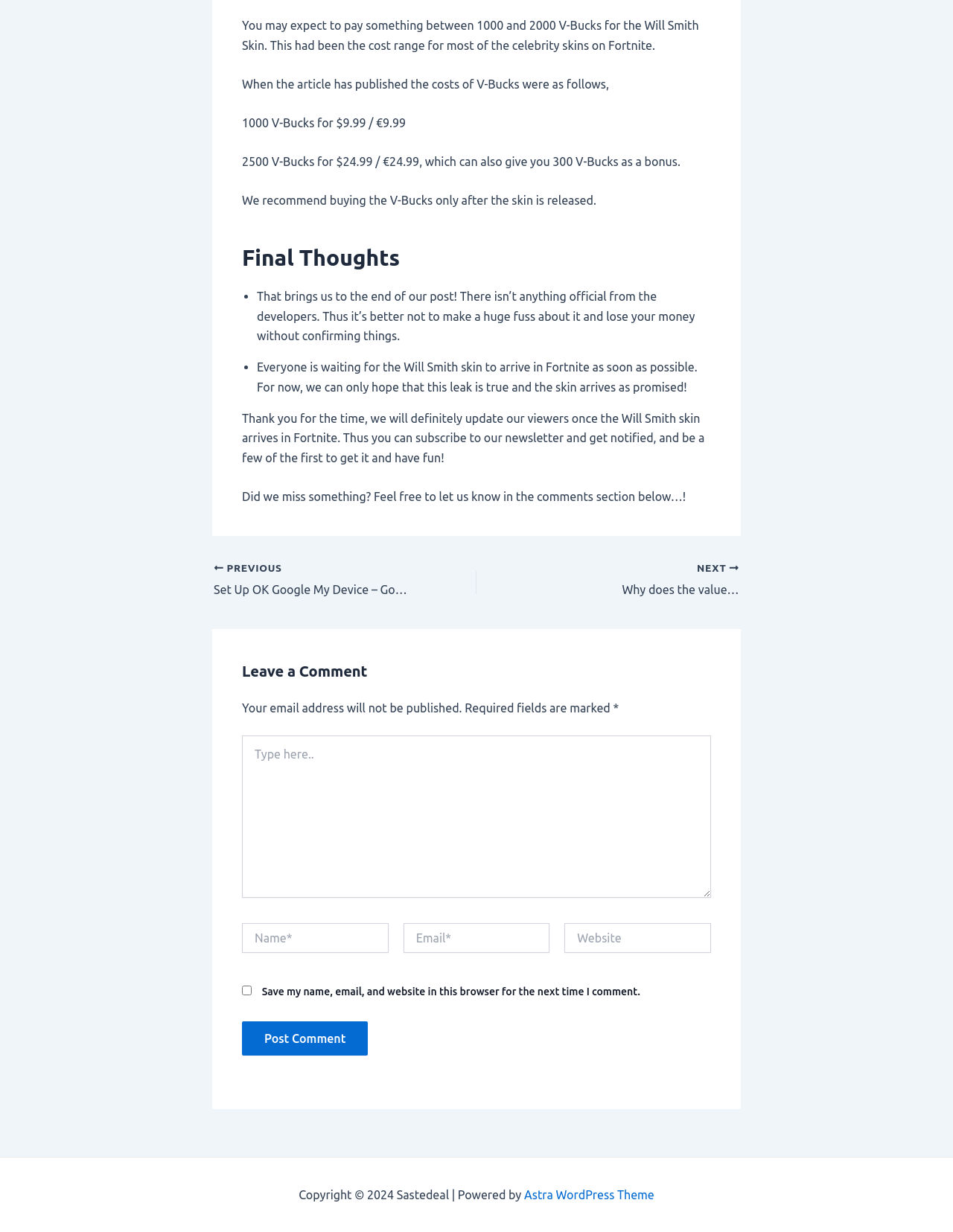Please respond to the question with a concise word or phrase:
What is the theme of the website powered by?

Astra WordPress Theme